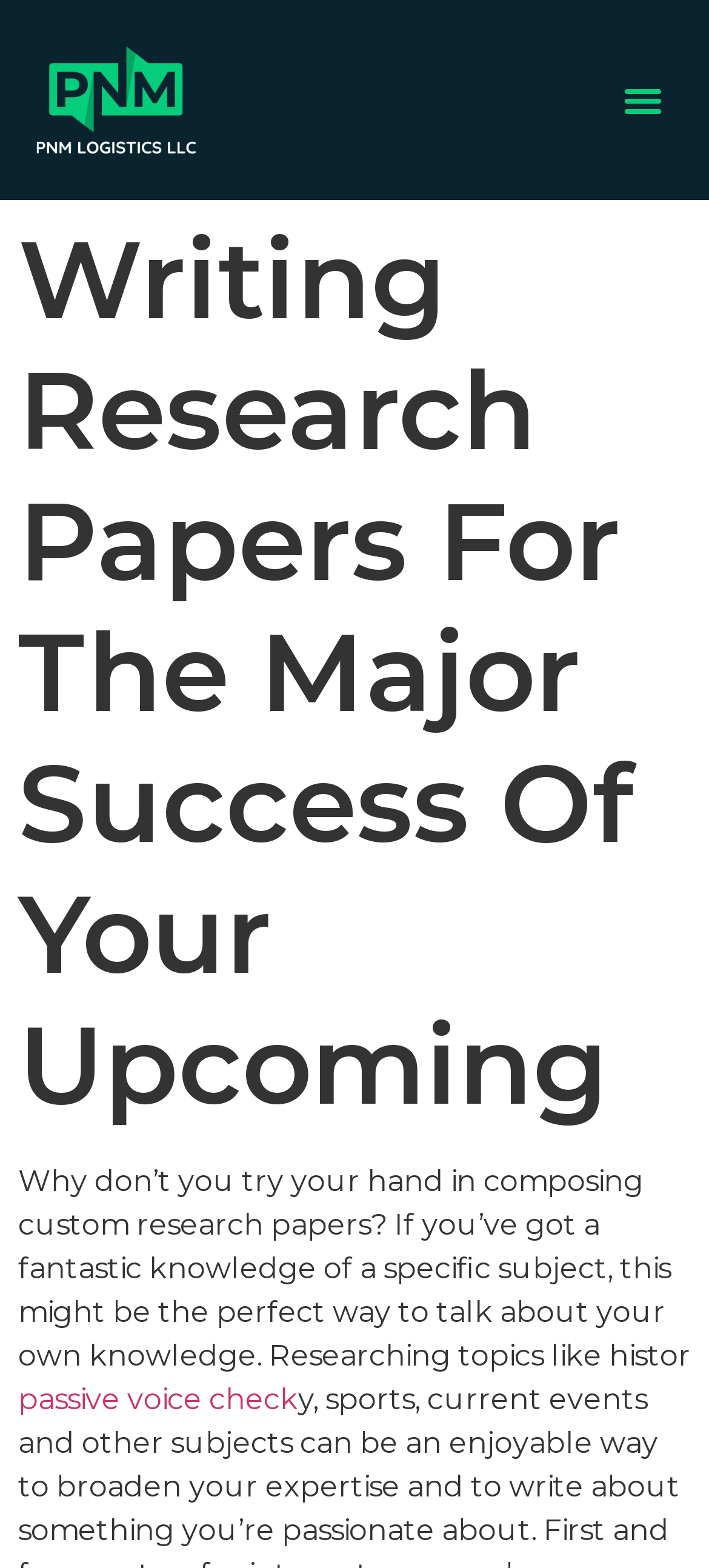Find and provide the bounding box coordinates for the UI element described here: "Menu". The coordinates should be given as four float numbers between 0 and 1: [left, top, right, bottom].

[0.864, 0.045, 0.949, 0.083]